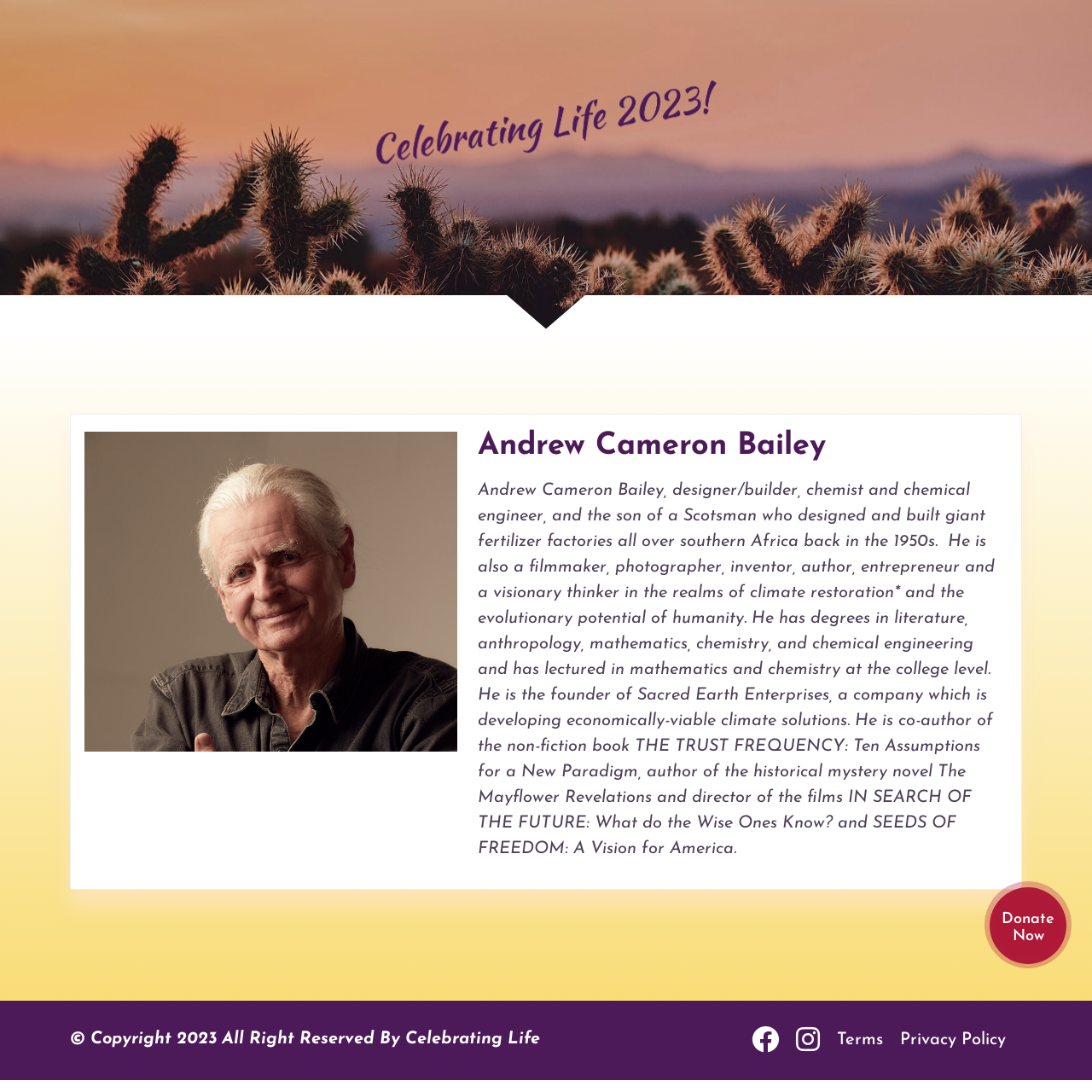Bounding box coordinates must be specified in the format (top-left x, top-left y, bottom-right x, bottom-right y). All values should be floating point numbers between 0 and 1. What are the bounding box coordinates of the UI element described as: Privacy Policy

[0.824, 0.945, 0.921, 0.96]